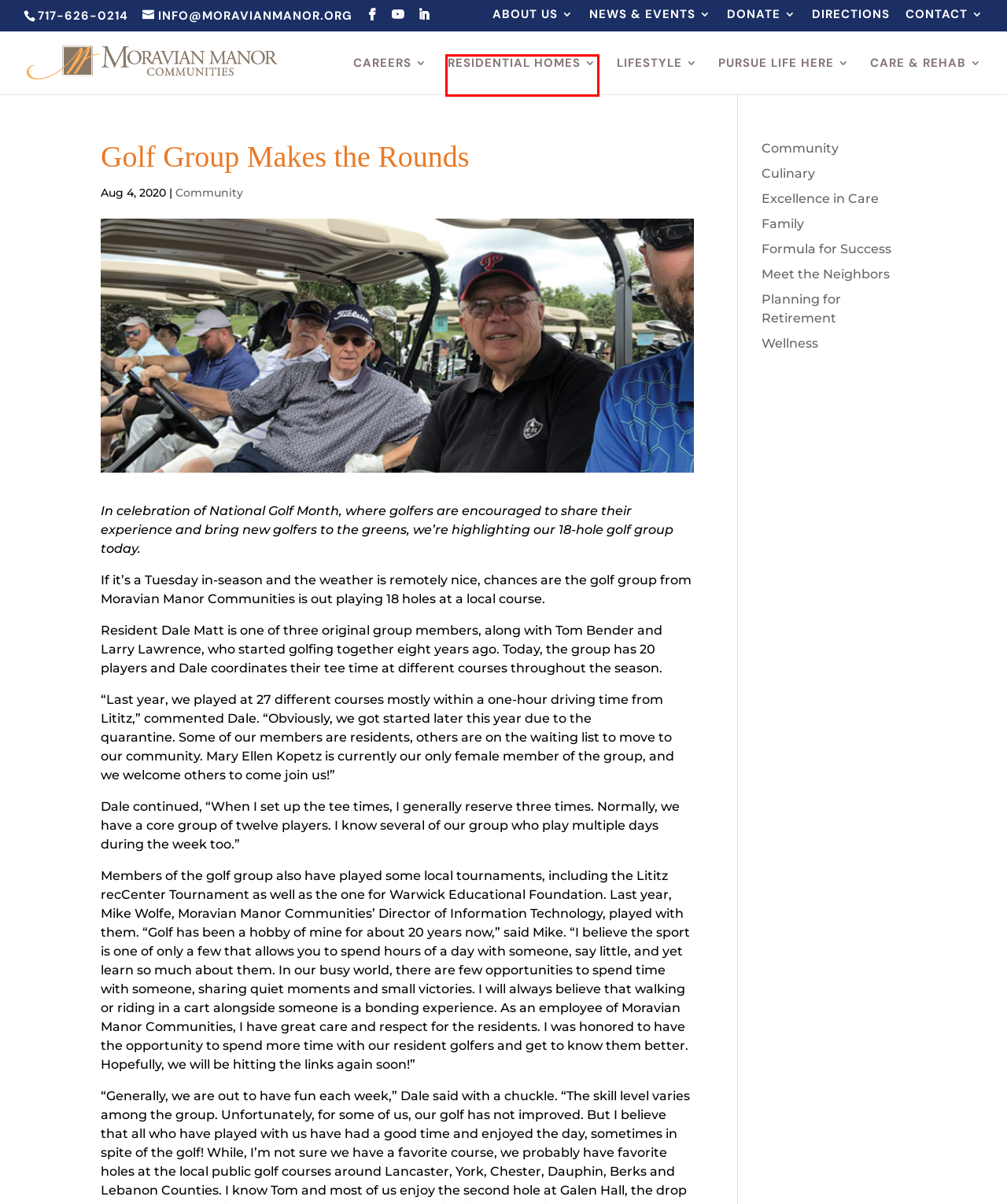Review the screenshot of a webpage containing a red bounding box around an element. Select the description that best matches the new webpage after clicking the highlighted element. The options are:
A. Pursue Life Here - Moravian Manor Communities
B. Careers - Moravian Manor Communities
C. Blog - Moravian Manor Communities
D. Moravian Manor Directions - Moravian Manor Communities
E. Leadership - Moravian Manor Communities
F. Planning for Retirement Archives - Moravian Manor Communities
G. Retirement Homes - Moravian Manor Communities
H. Lifestyle - Moravian Manor Communities

G